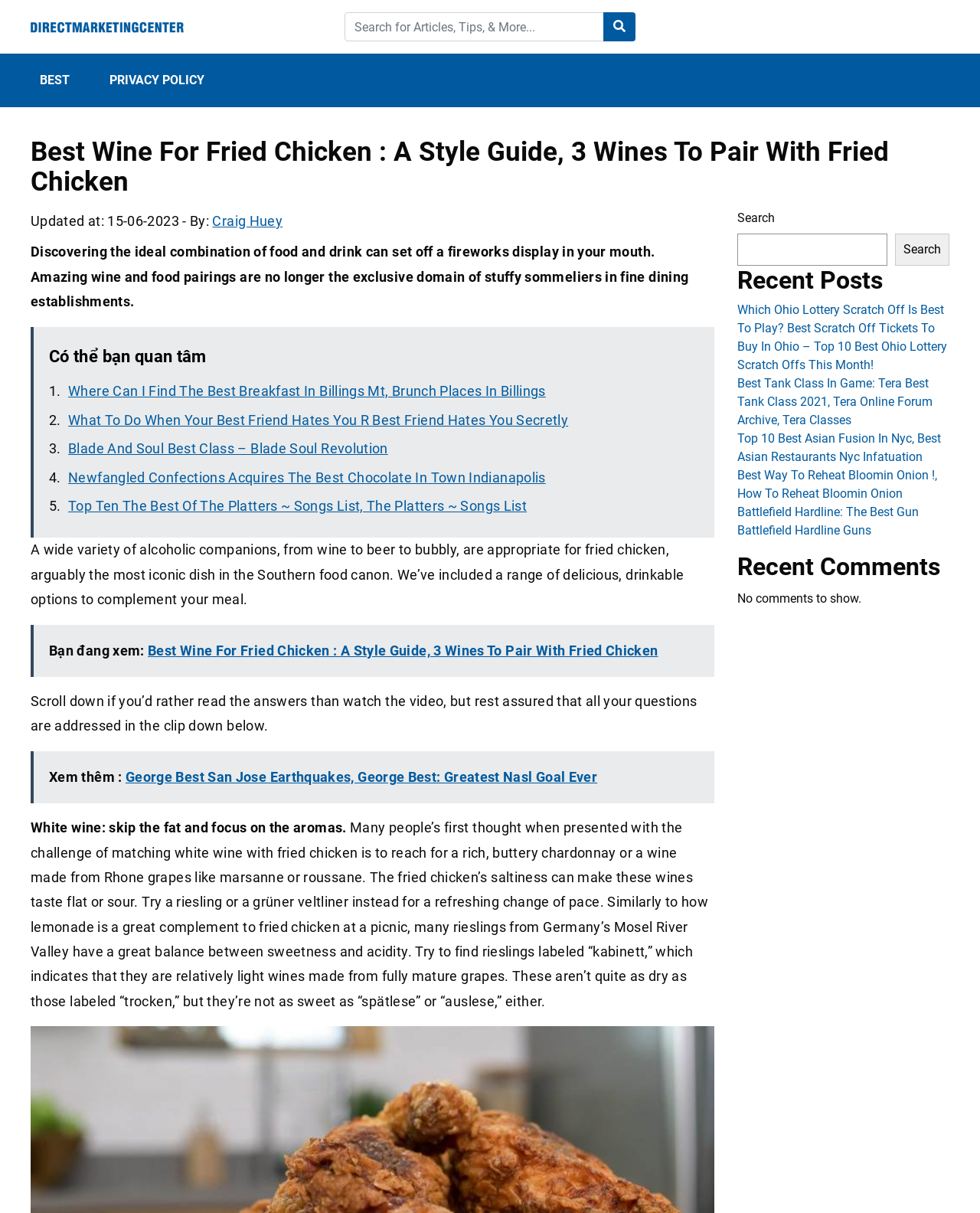Respond concisely with one word or phrase to the following query:
What is the topic of the article?

Best Wine For Fried Chicken